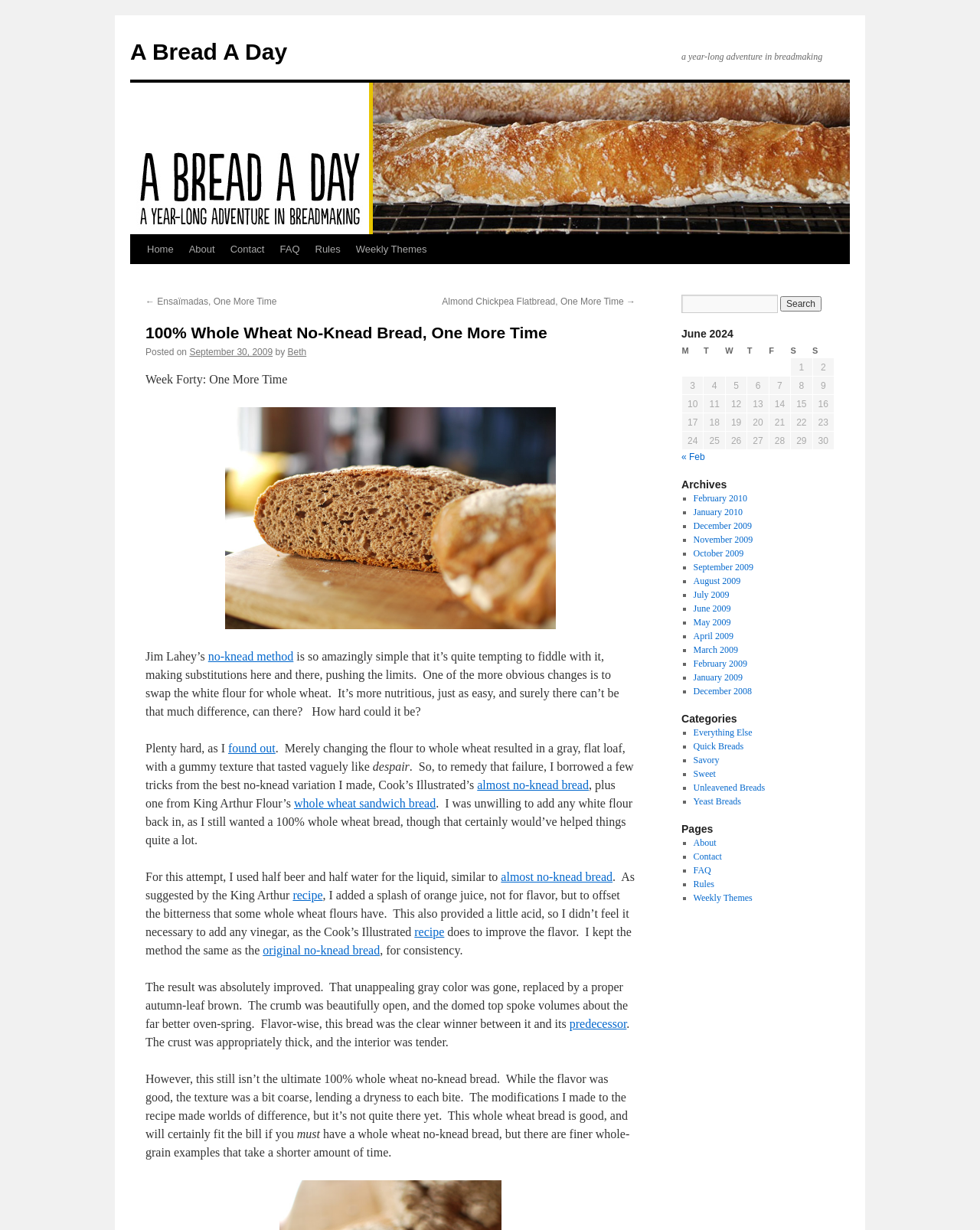Respond to the question below with a single word or phrase: Who is the author of the blog post?

Beth